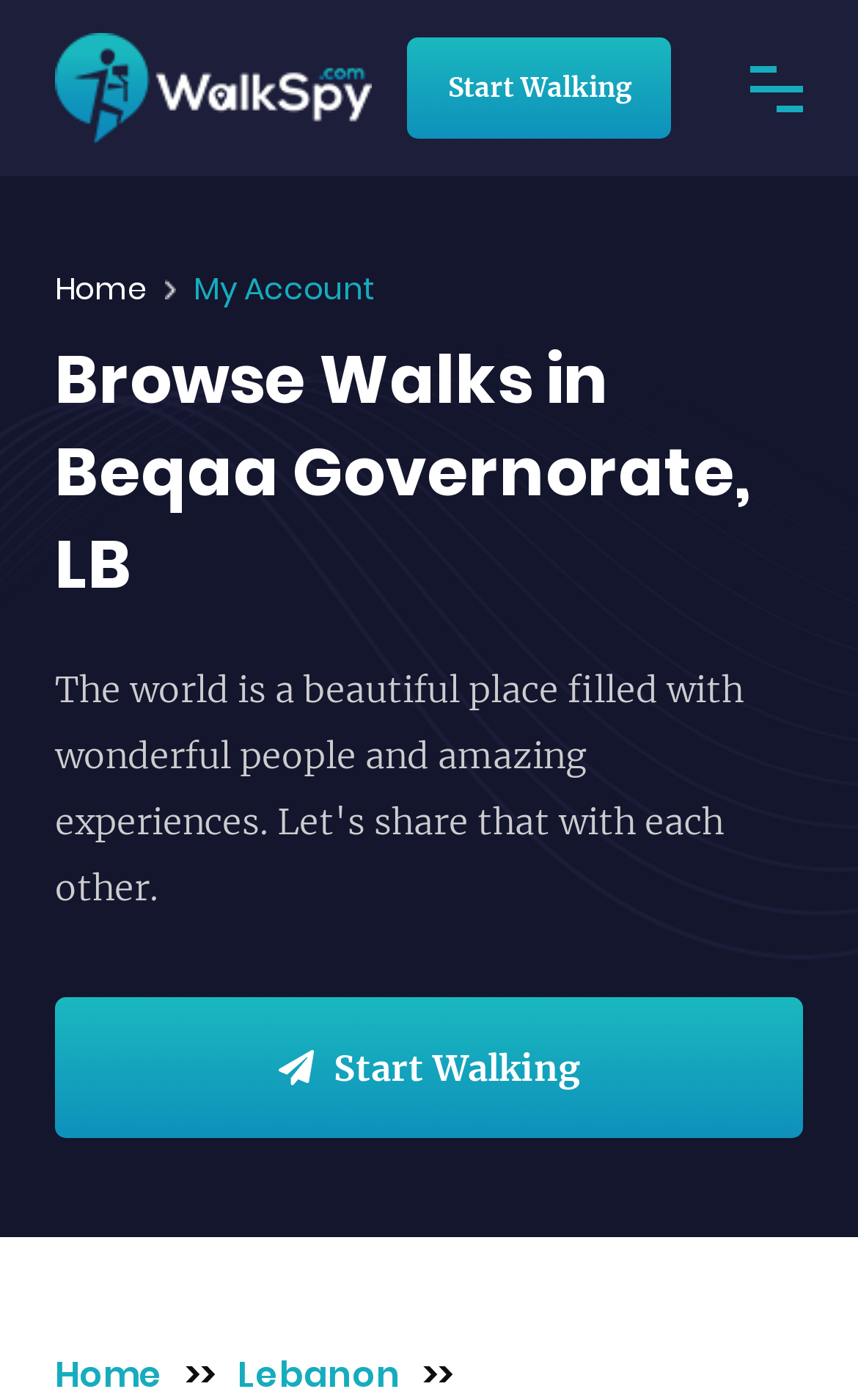From the webpage screenshot, predict the bounding box of the UI element that matches this description: "Home".

[0.064, 0.19, 0.172, 0.222]